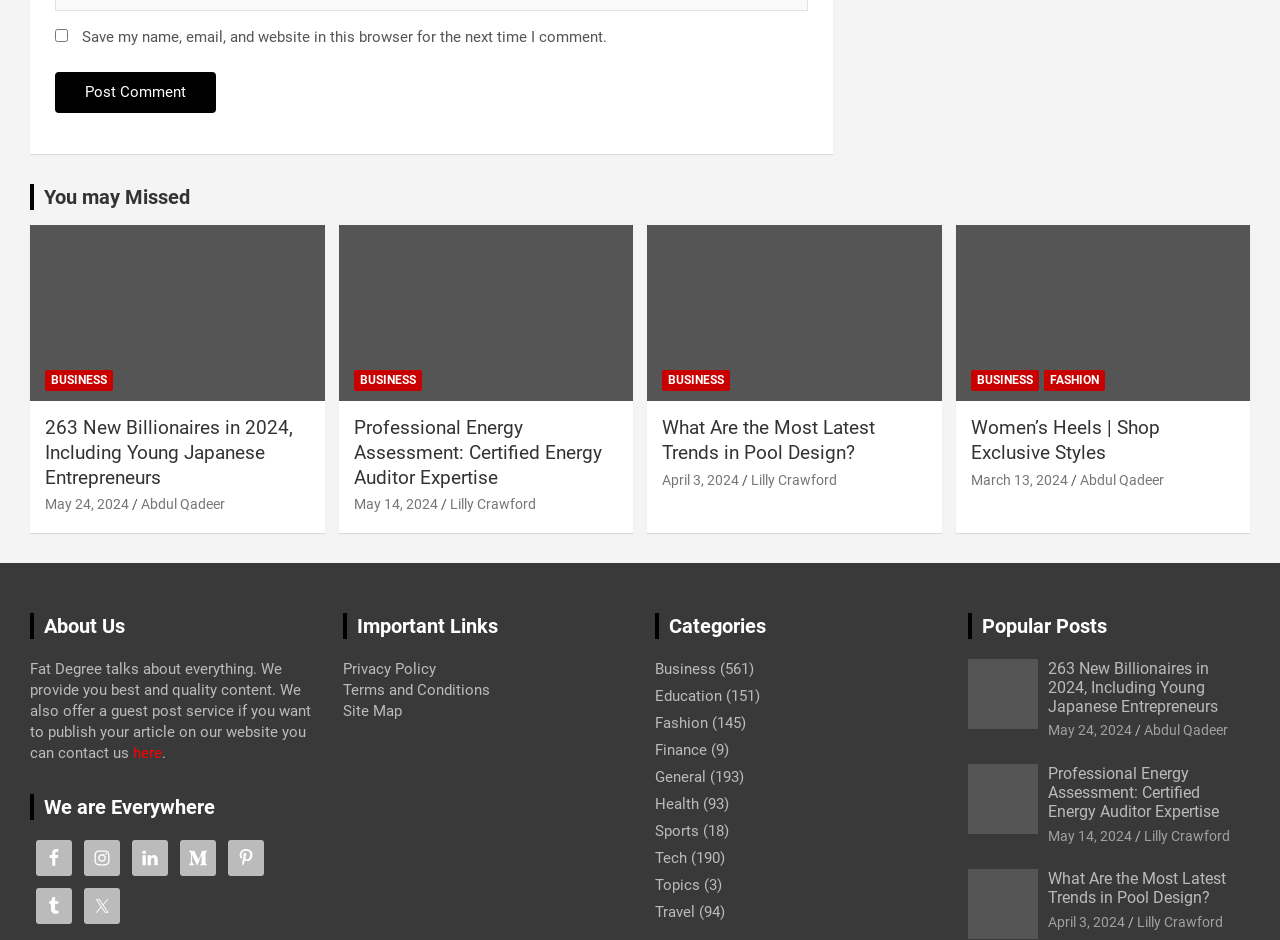How many categories are listed on the webpage?
Based on the image, provide your answer in one word or phrase.

10